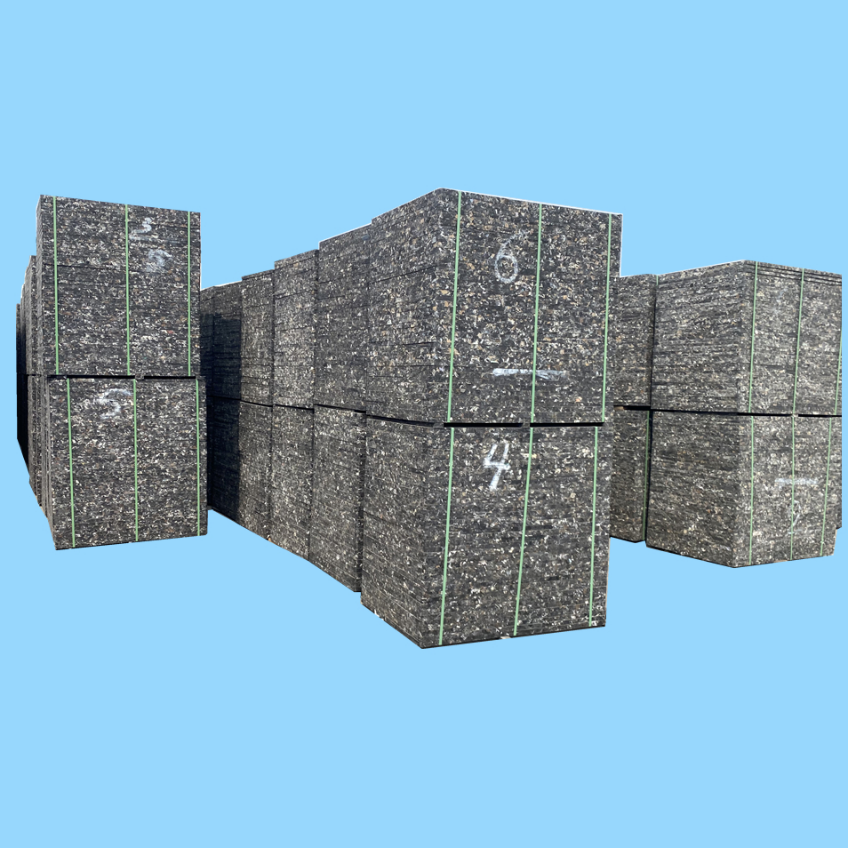Please give a short response to the question using one word or a phrase:
What industry commonly utilizes the manufacturing processes used to make these pallets?

Construction and building industry